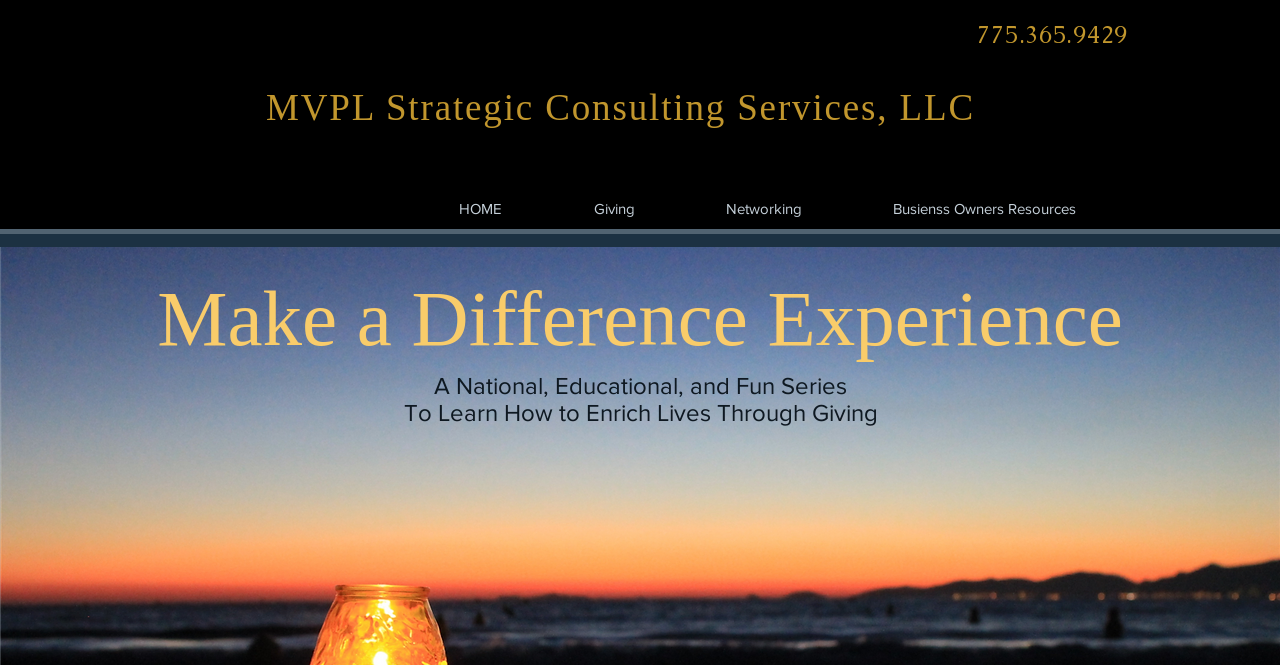Using the description "Busienss Owners Resources", locate and provide the bounding box of the UI element.

[0.662, 0.263, 0.876, 0.338]